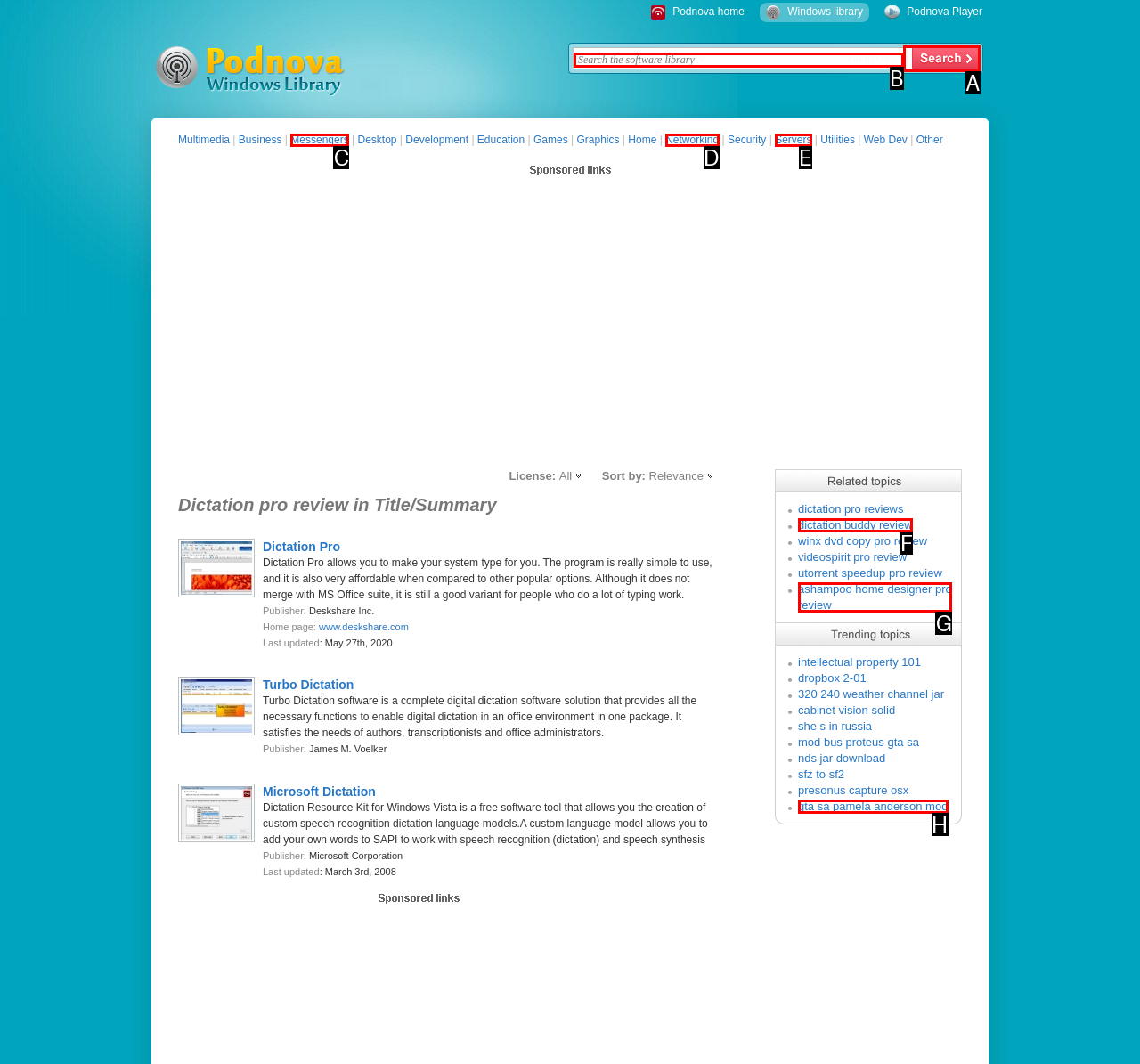Tell me the letter of the HTML element that best matches the description: ashampoo home designer pro review from the provided options.

G